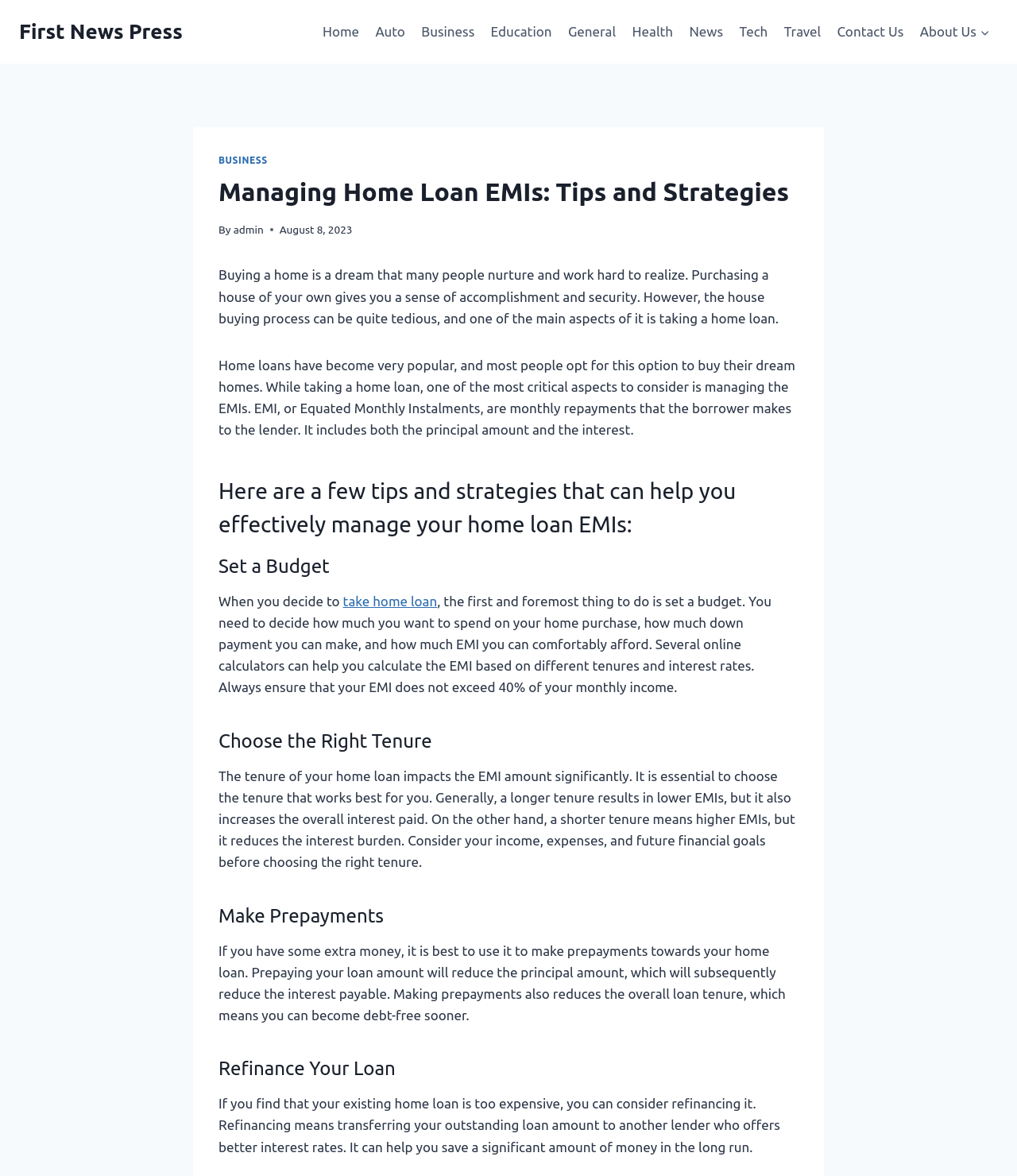What is EMI in the context of home loans?
Using the picture, provide a one-word or short phrase answer.

Equated Monthly Instalments